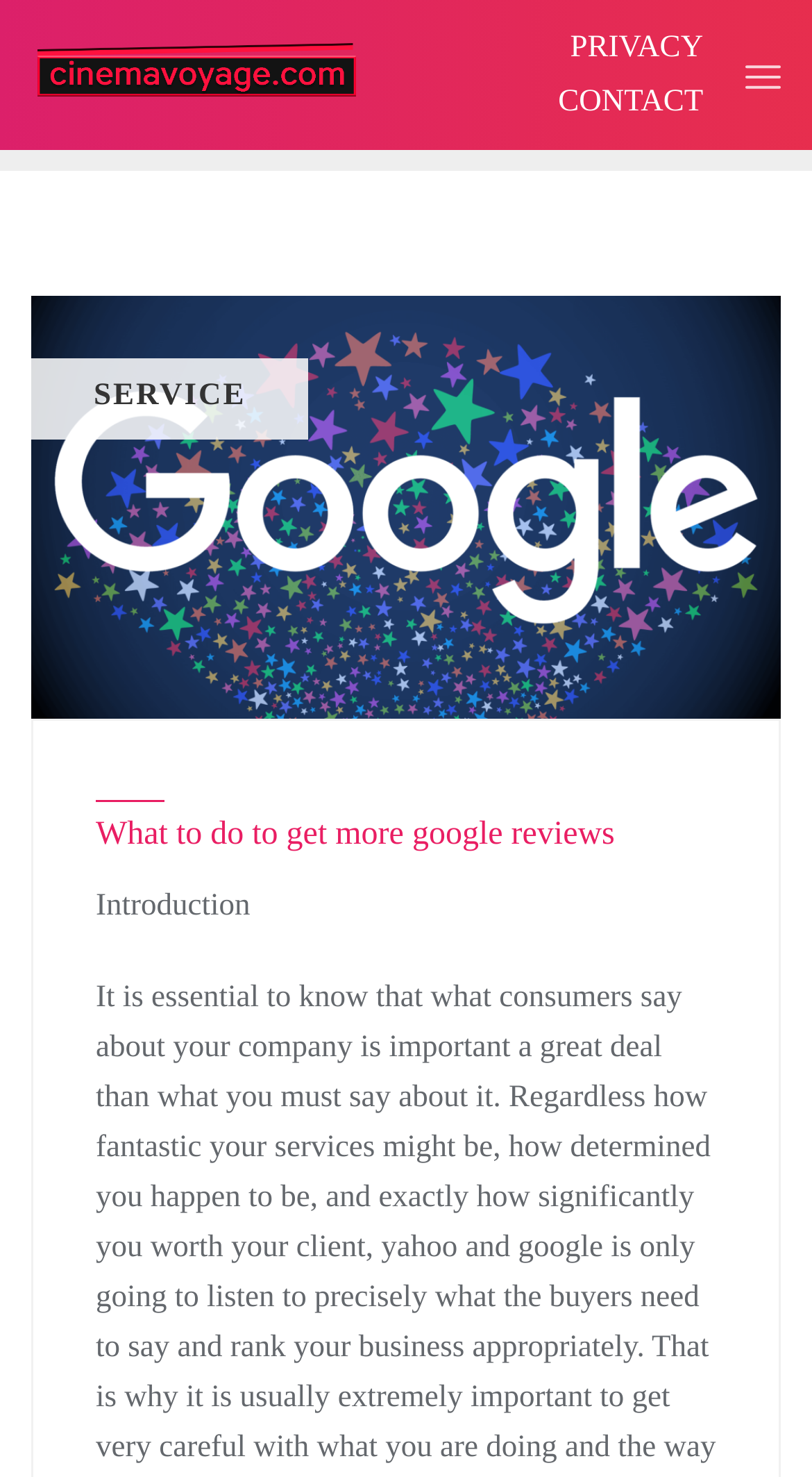Find the bounding box coordinates for the UI element that matches this description: "alt="cinemavoyage"".

[0.038, 0.0, 0.446, 0.094]